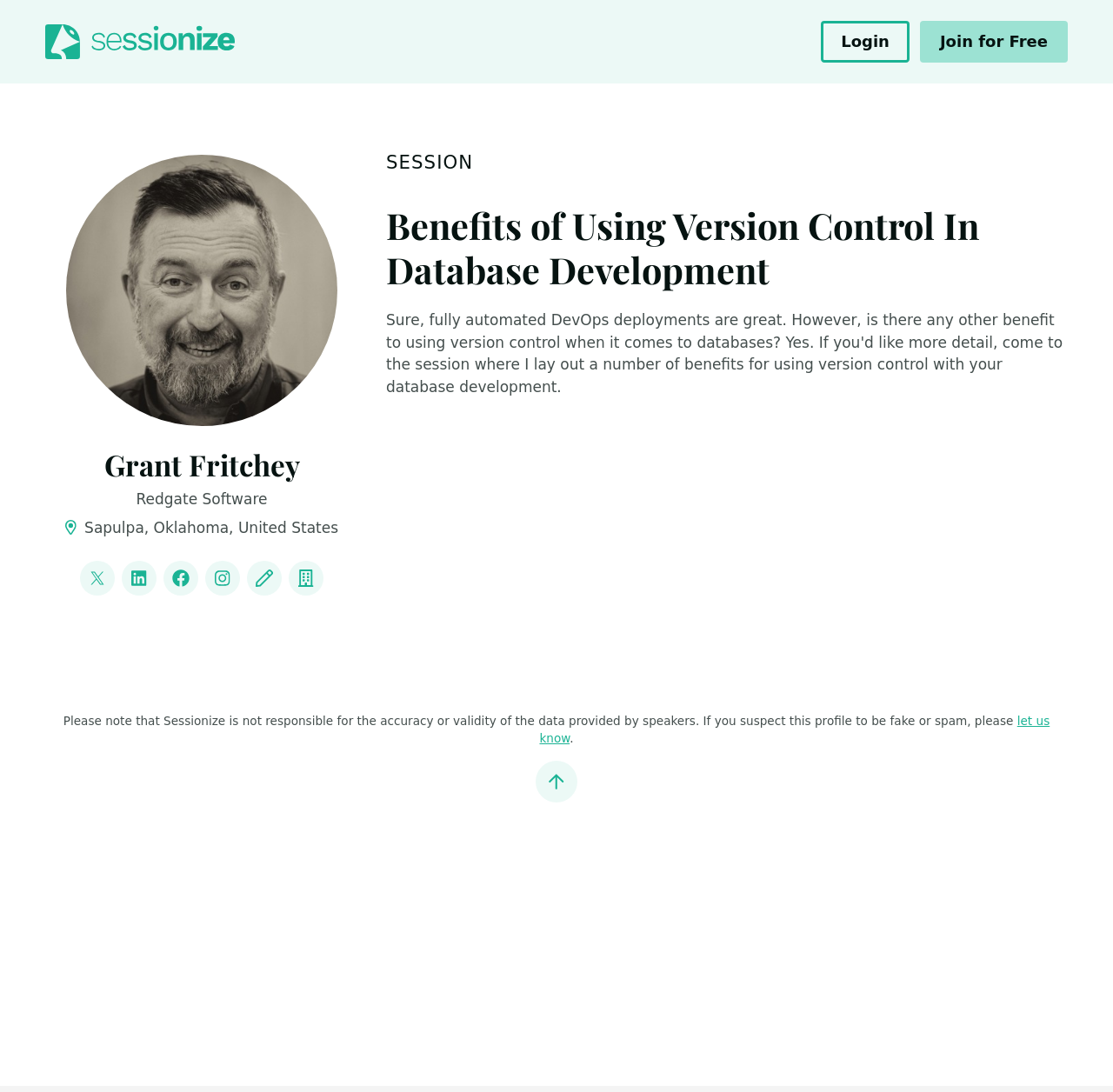Reply to the question below using a single word or brief phrase:
How can I report a fake or spam profile?

Let us know